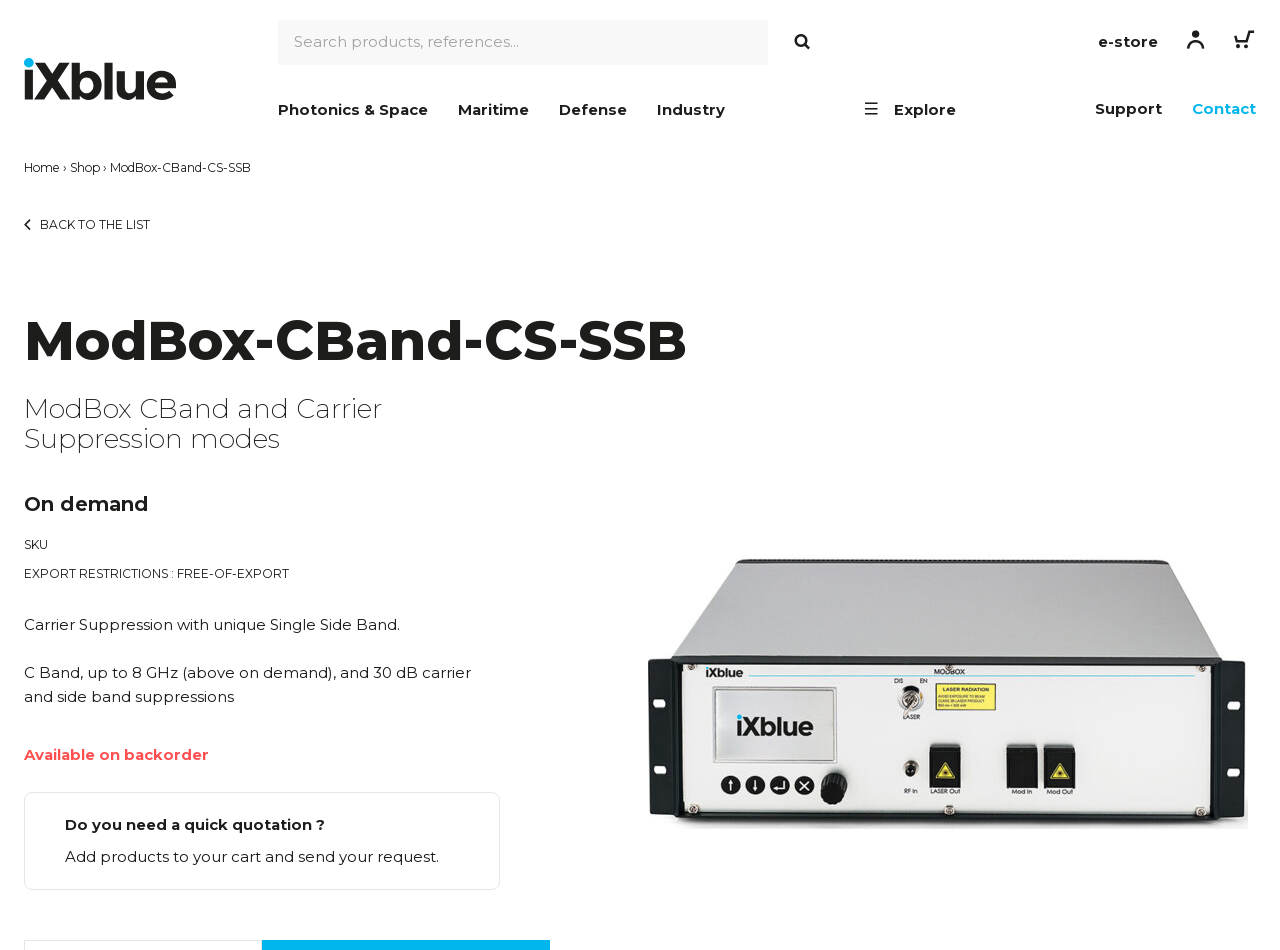Show the bounding box coordinates for the HTML element as described: "name="s" placeholder="Search products, references..."".

[0.217, 0.021, 0.6, 0.068]